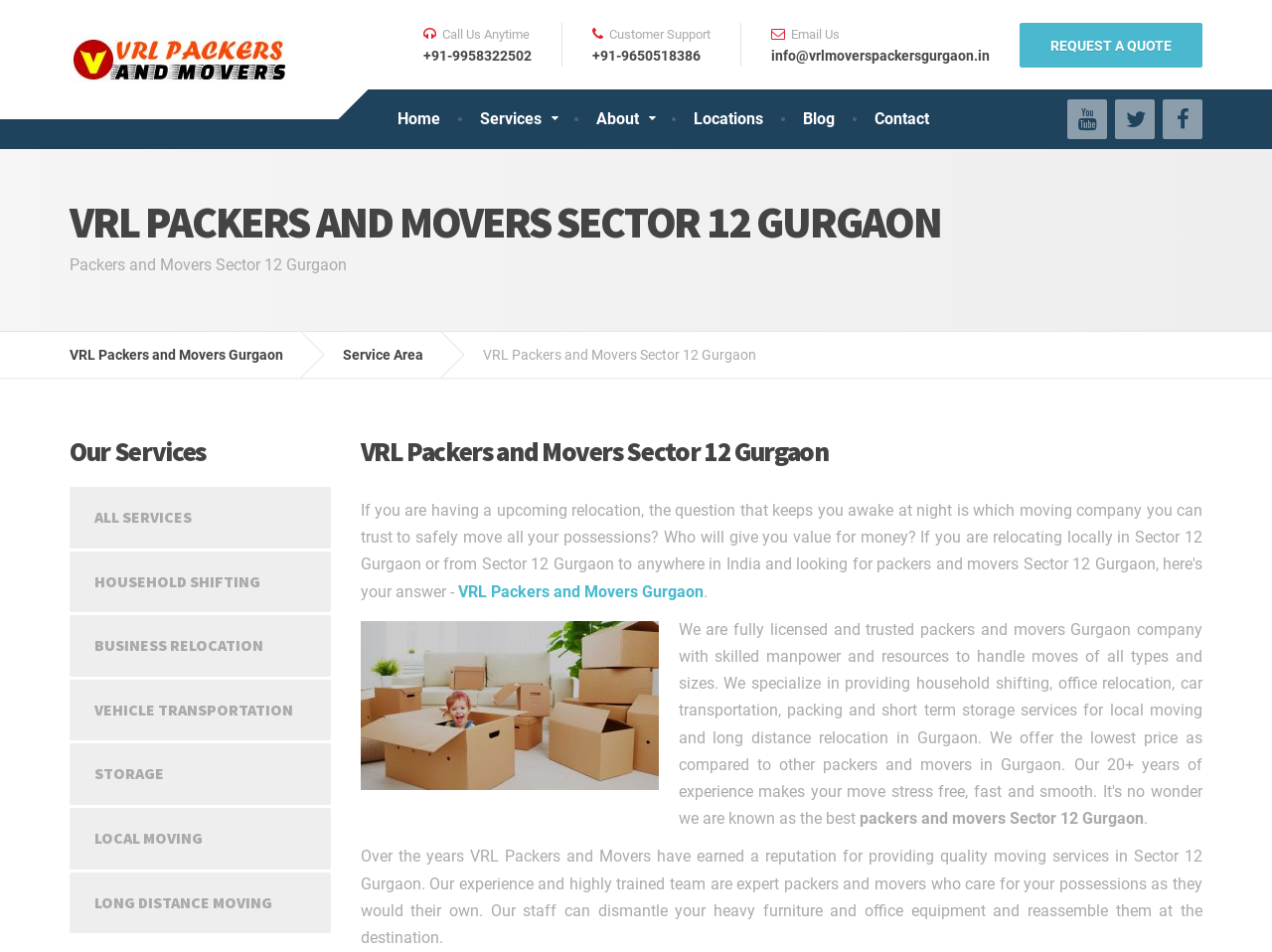Please locate the bounding box coordinates of the element that needs to be clicked to achieve the following instruction: "Click on Home". The coordinates should be four float numbers between 0 and 1, i.e., [left, top, right, bottom].

[0.297, 0.094, 0.362, 0.157]